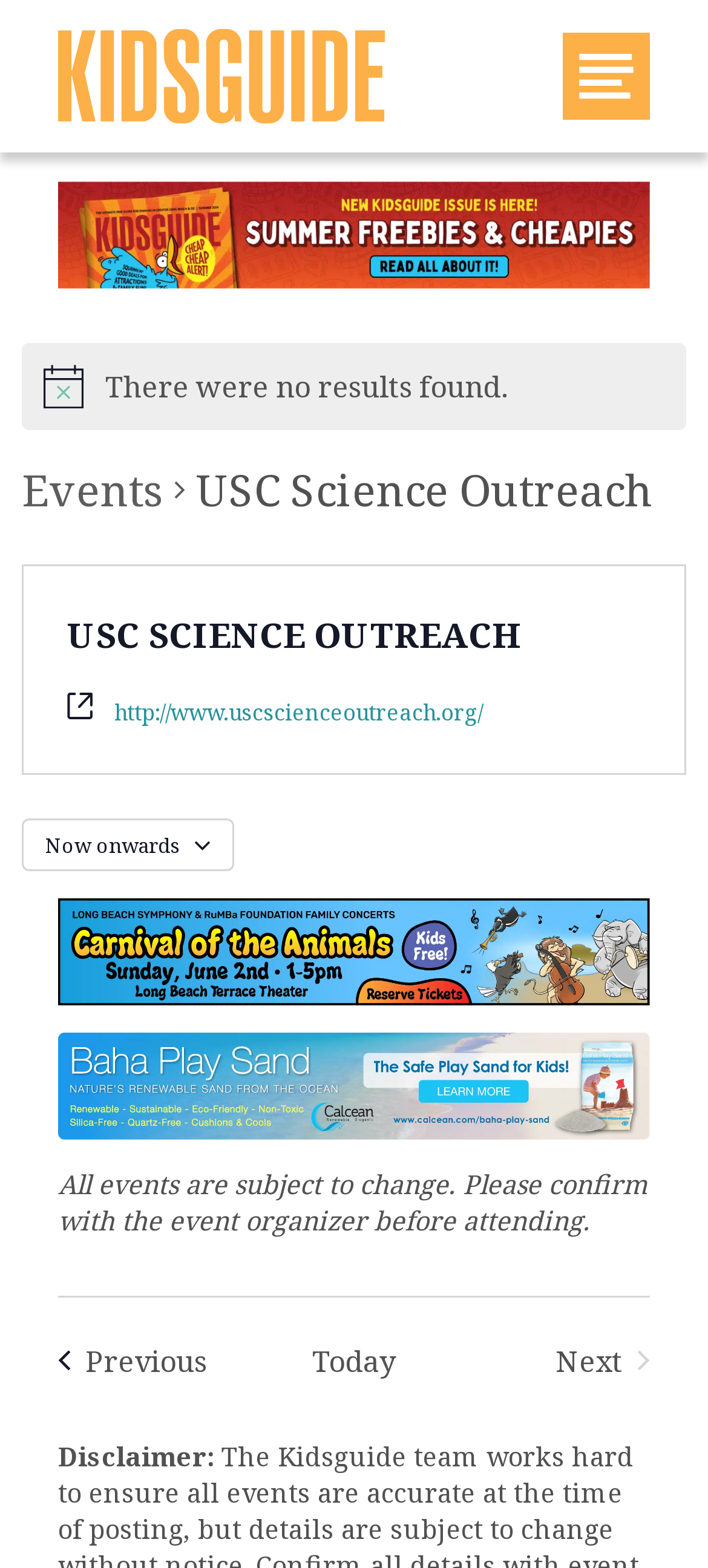What is the disclaimer about?
Please give a detailed and elaborate answer to the question.

I read the disclaimer section and found that it says 'All events are subject to change. Please confirm with the event organizer before attending.'